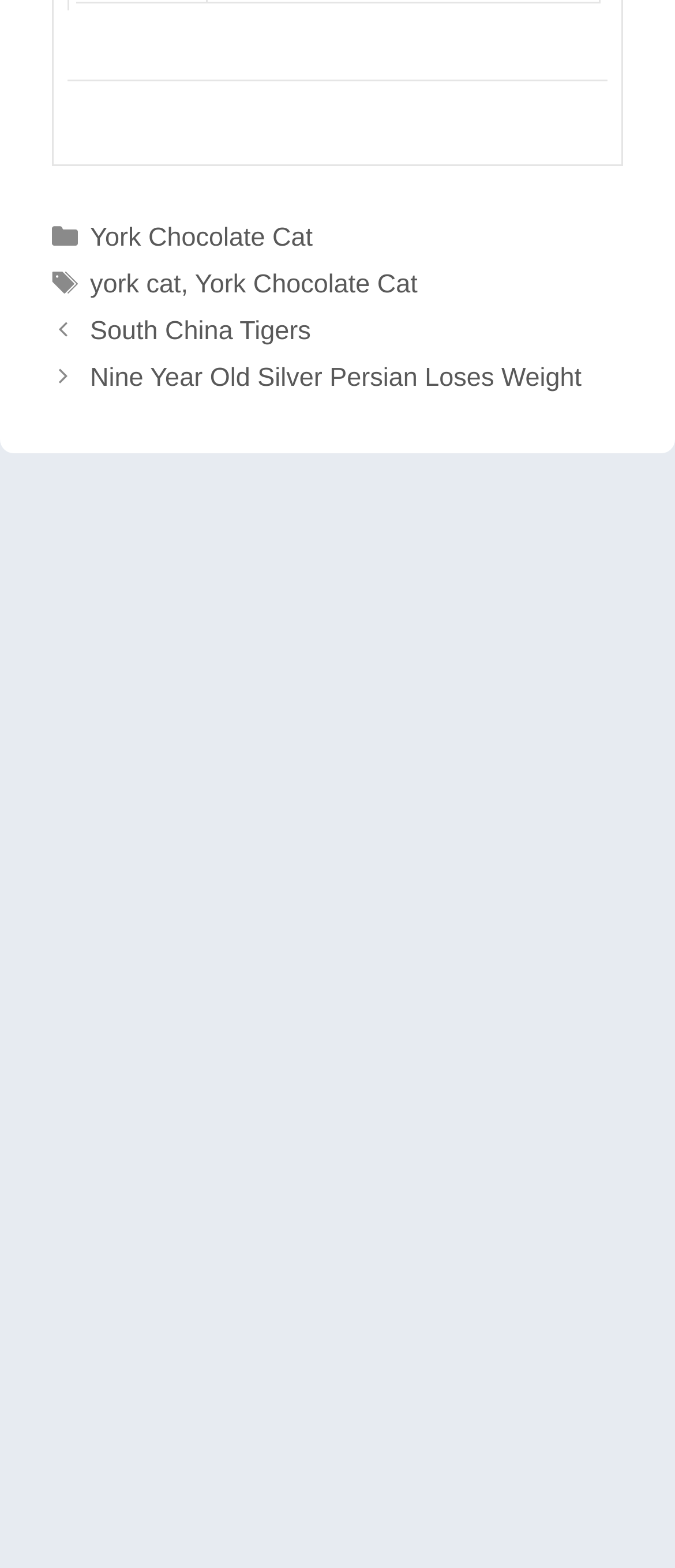Locate the bounding box coordinates of the area to click to fulfill this instruction: "click on the 'Nine Year Old Silver Persian Loses Weight' link". The bounding box should be presented as four float numbers between 0 and 1, in the order [left, top, right, bottom].

[0.133, 0.232, 0.862, 0.251]